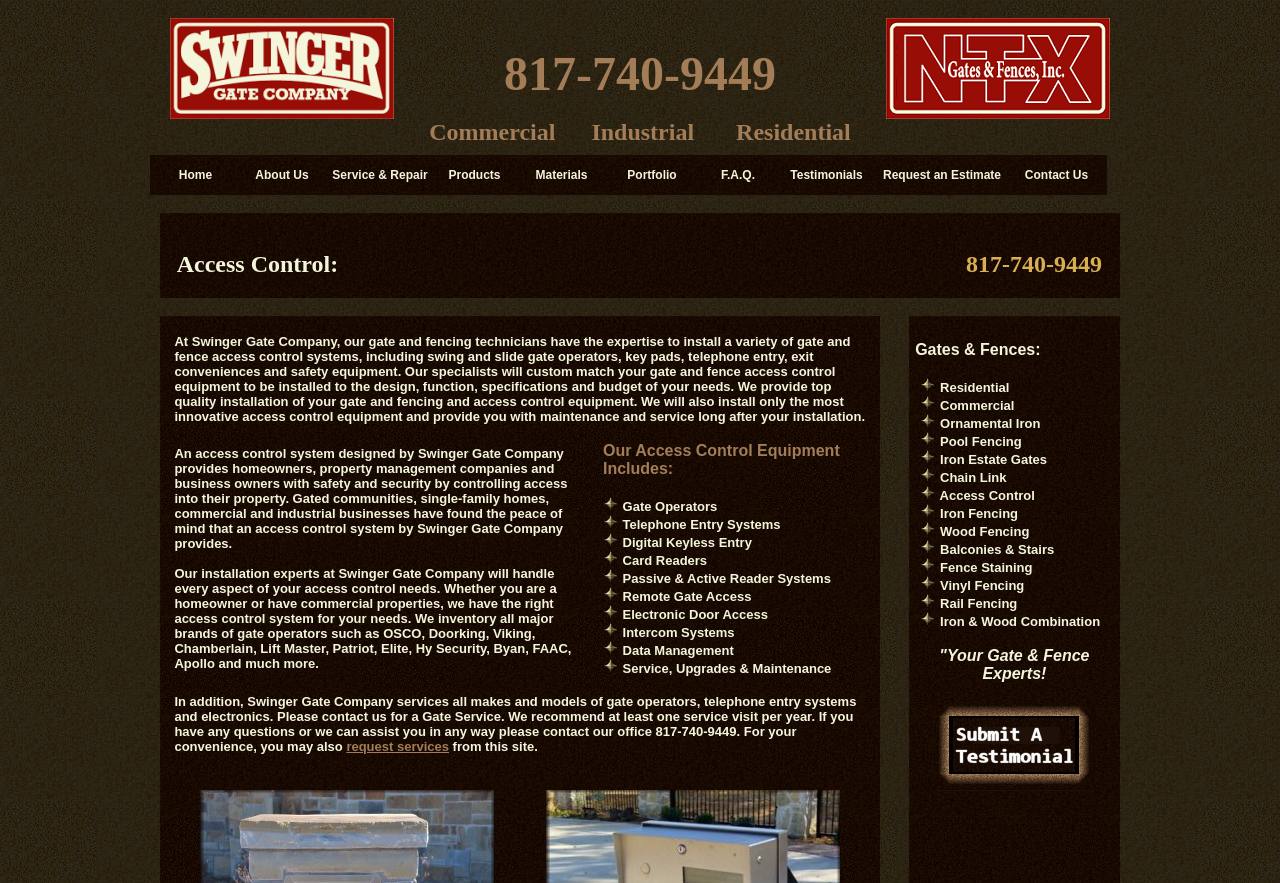Determine the bounding box coordinates of the section to be clicked to follow the instruction: "view access control equipment". The coordinates should be given as four float numbers between 0 and 1, formatted as [left, top, right, bottom].

[0.471, 0.562, 0.484, 0.578]